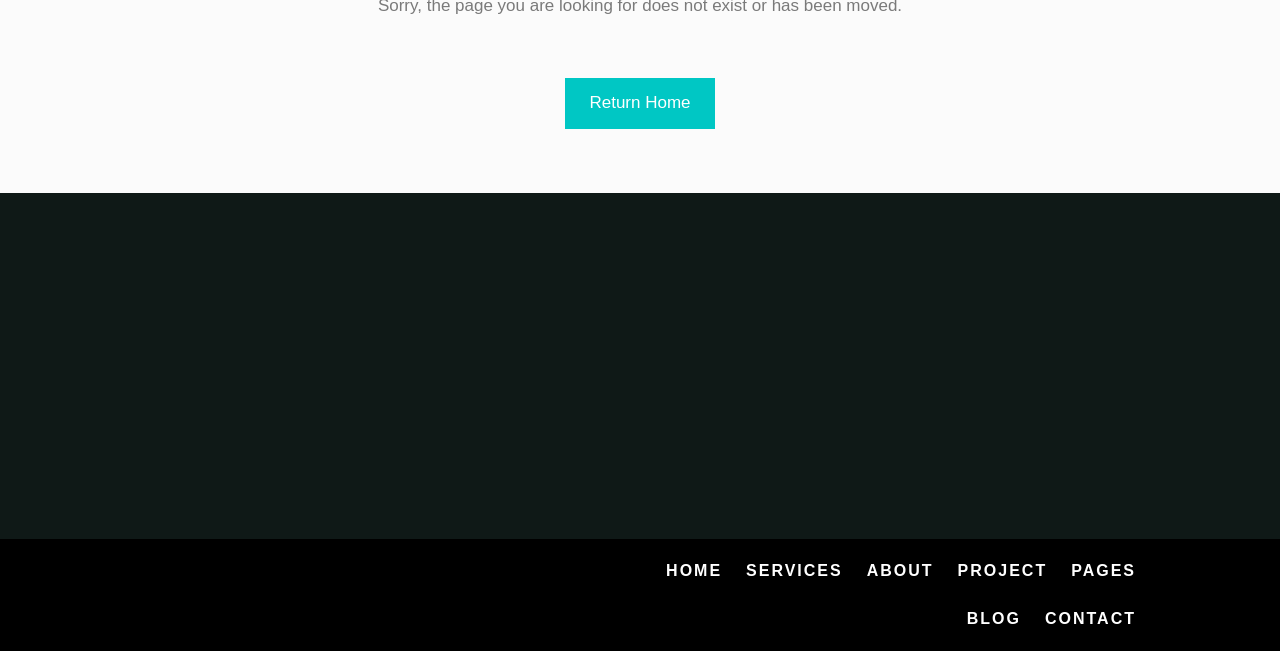Determine the bounding box coordinates for the area that needs to be clicked to fulfill this task: "check projects". The coordinates must be given as four float numbers between 0 and 1, i.e., [left, top, right, bottom].

[0.748, 0.858, 0.818, 0.895]